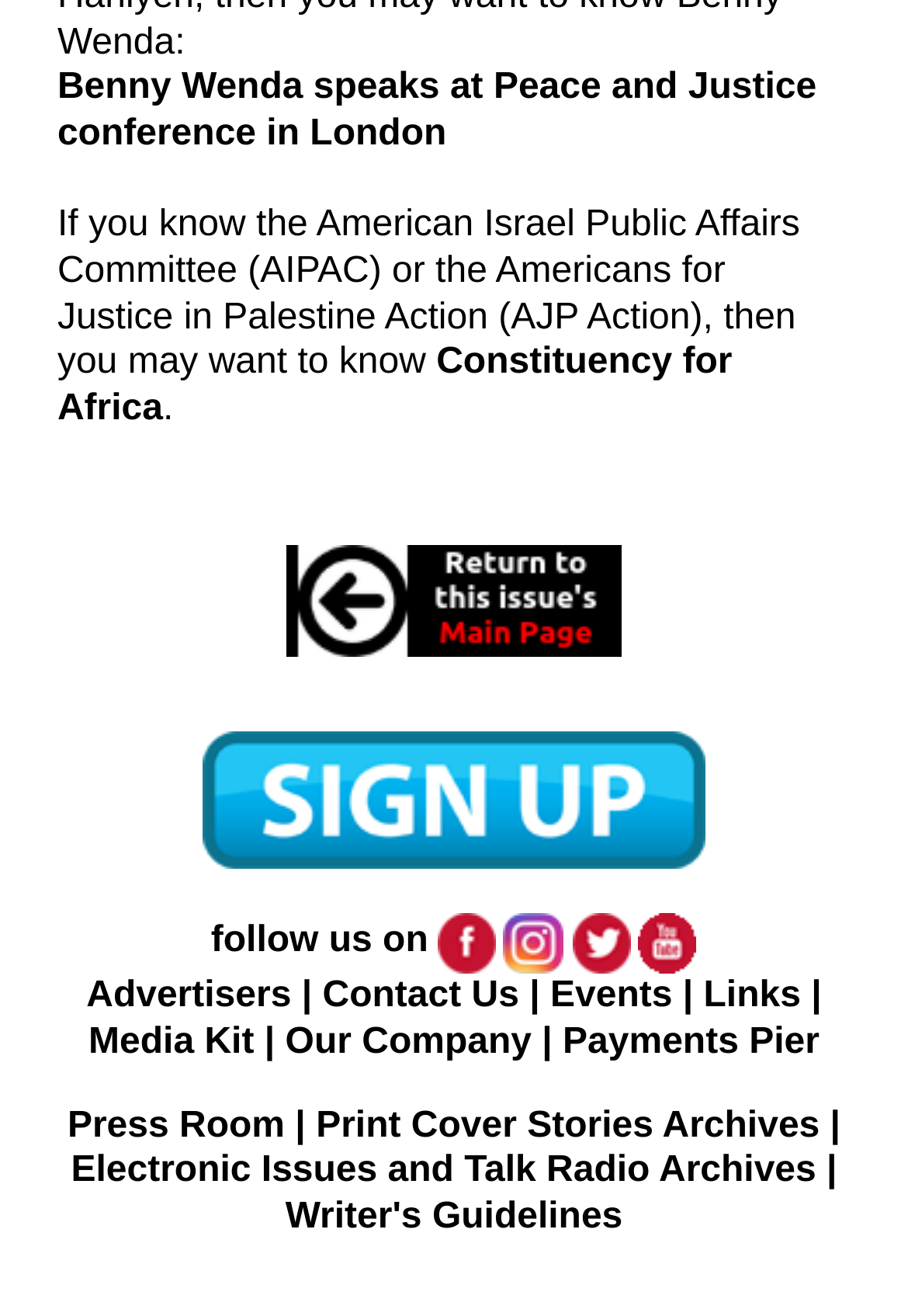Give a succinct answer to this question in a single word or phrase: 
How many images are there in the webpage?

9